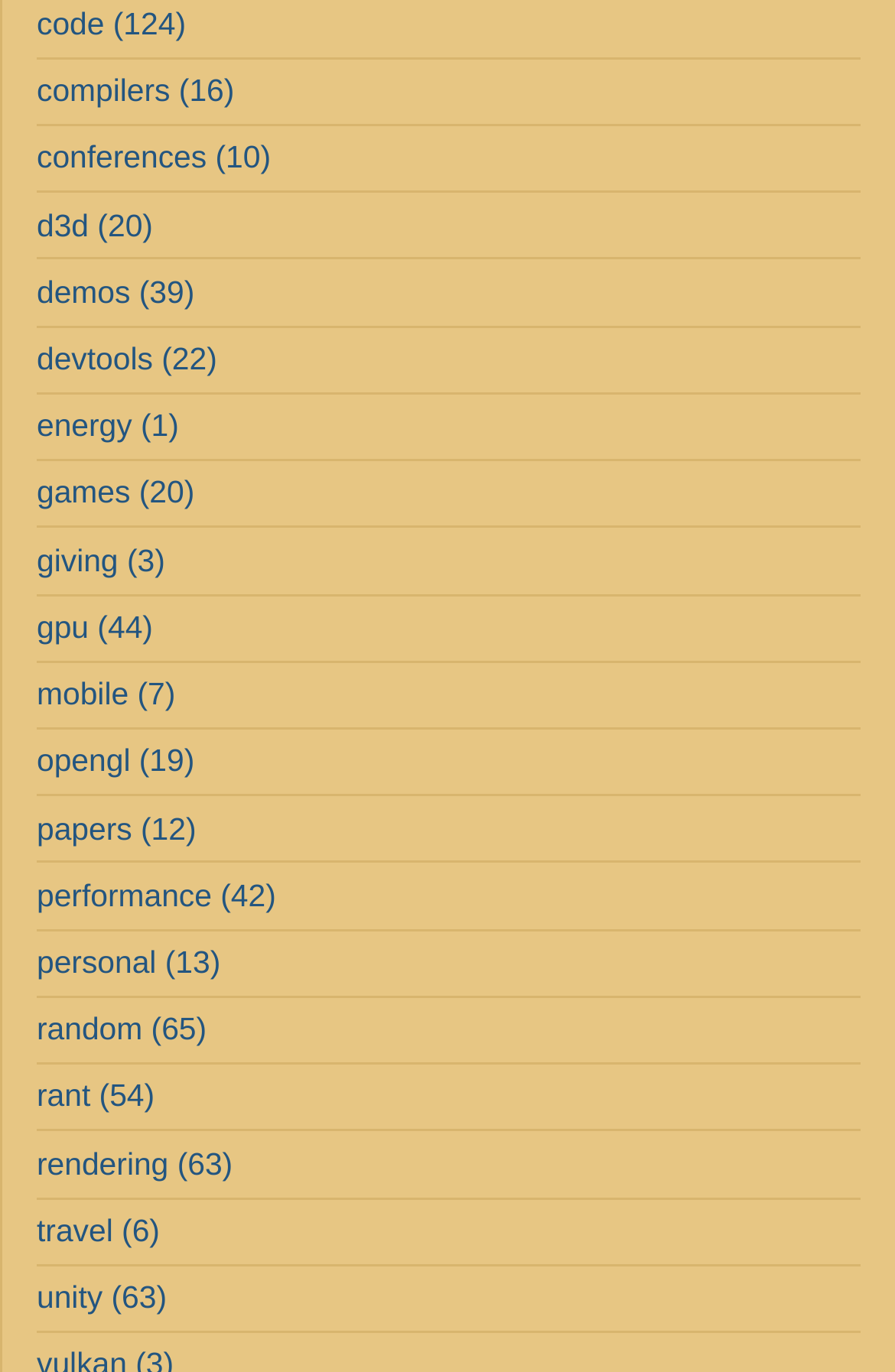Reply to the question with a single word or phrase:
How many links are on the webpage?

31